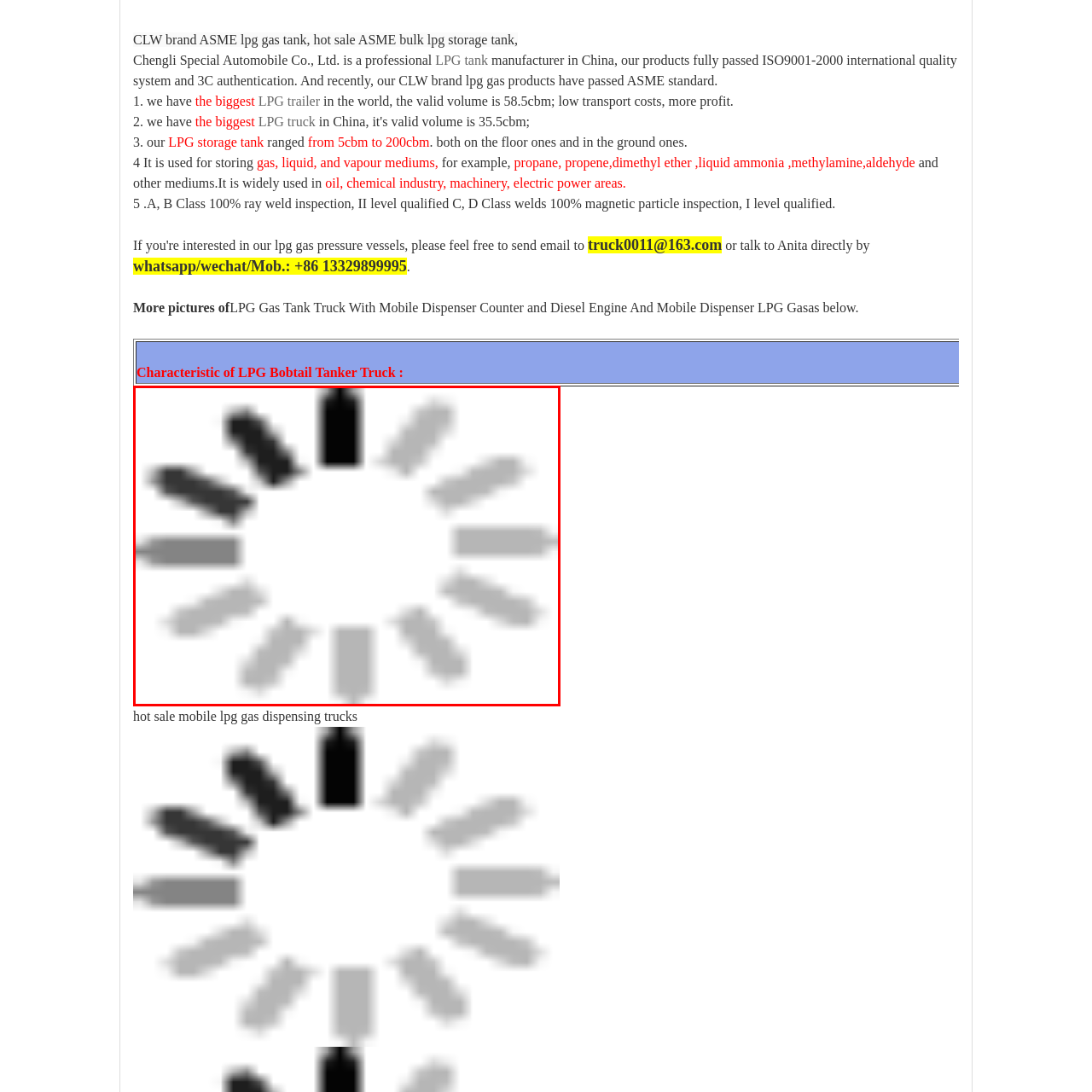Direct your attention to the image encased in a red frame, What is the primary function of the truck? Please answer in one word or a brief phrase.

Transporting propane gas